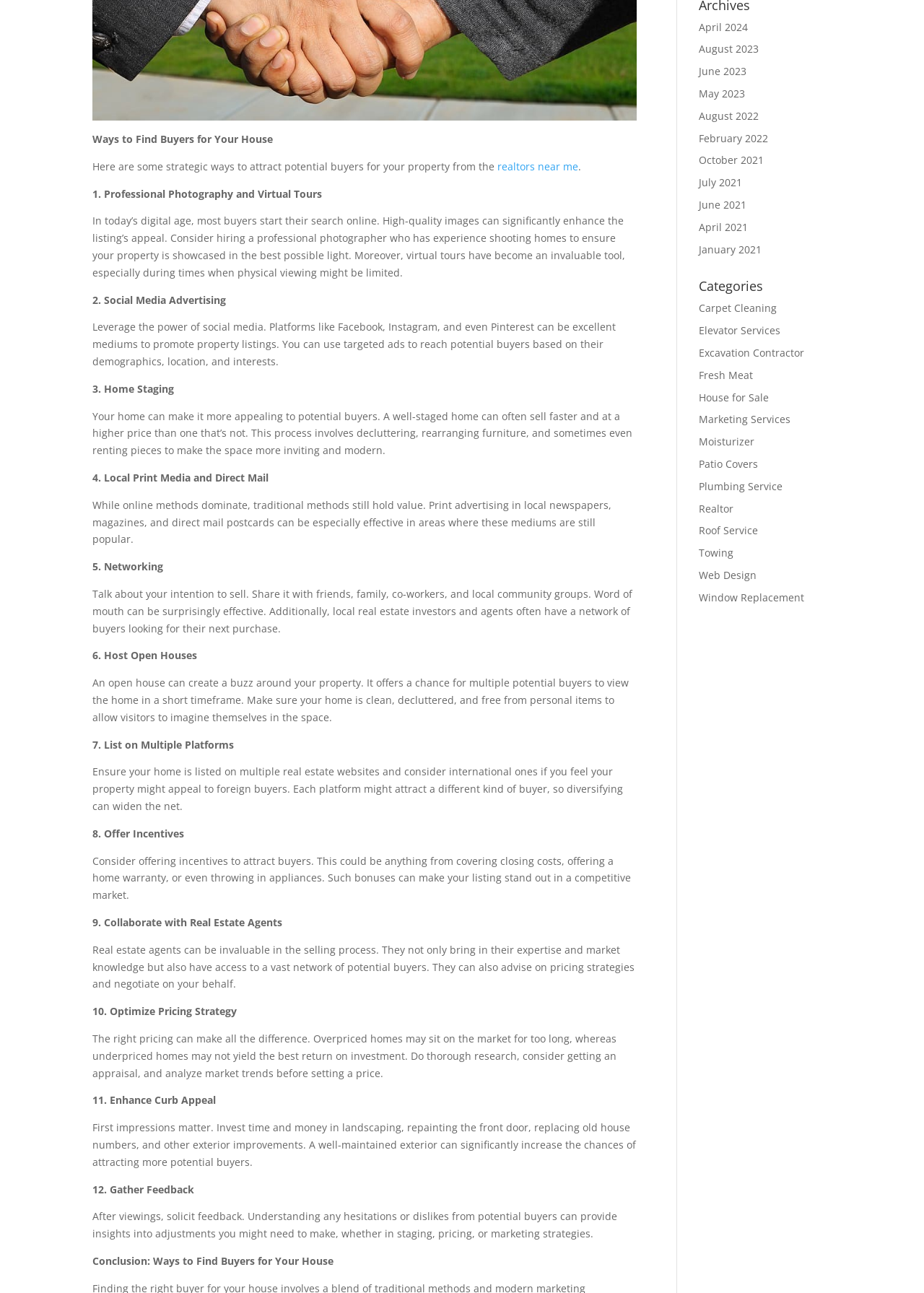Find the bounding box coordinates for the HTML element described in this sentence: "House for Sale". Provide the coordinates as four float numbers between 0 and 1, in the format [left, top, right, bottom].

[0.756, 0.302, 0.832, 0.312]